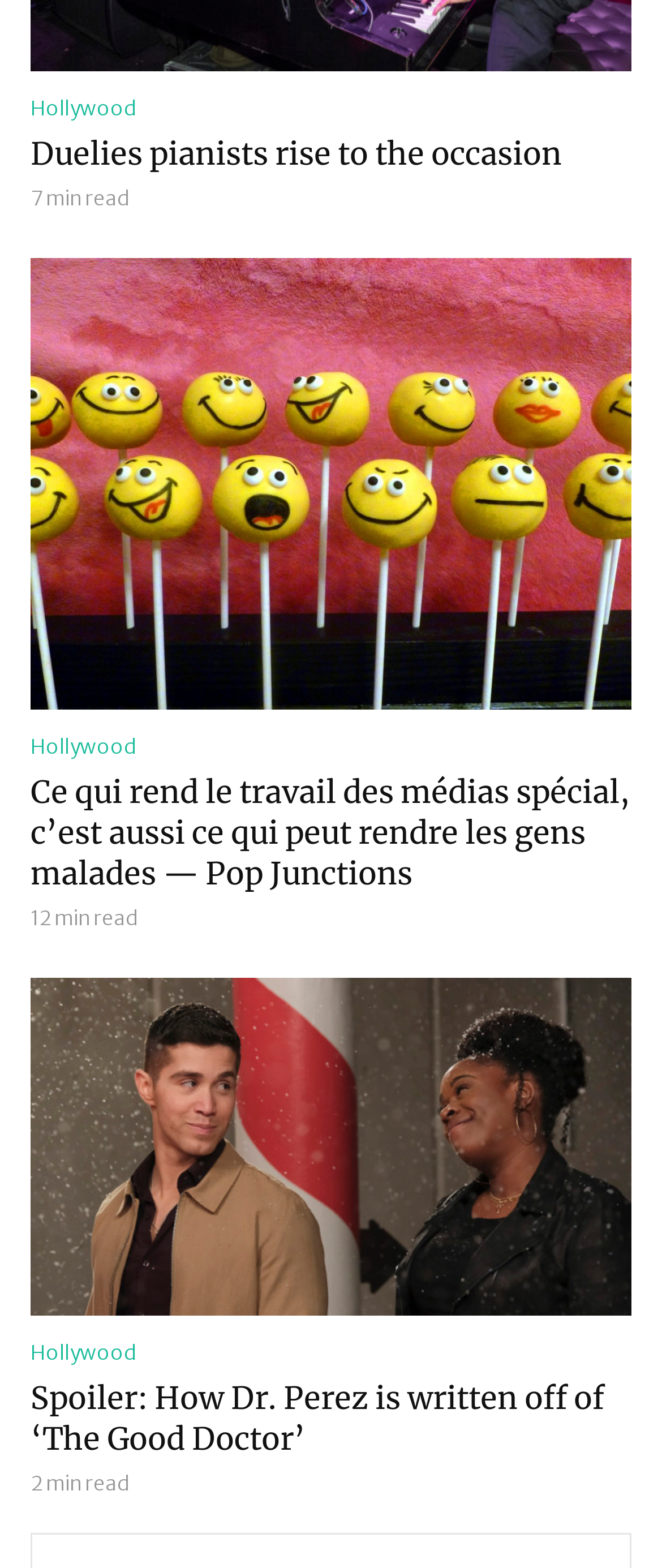Please determine the bounding box coordinates of the element's region to click for the following instruction: "Enter your name".

None